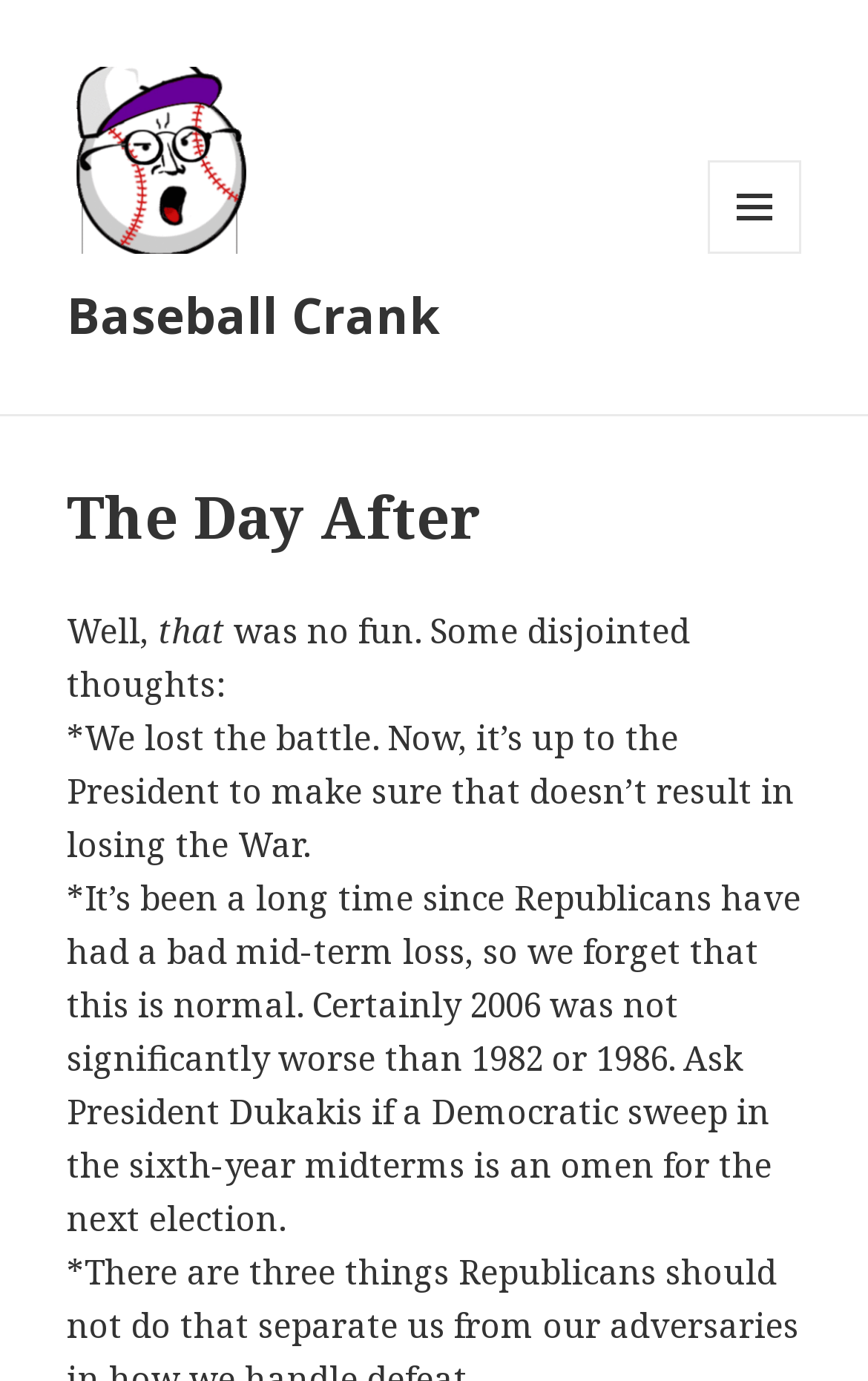Using the information in the image, could you please answer the following question in detail:
What is the theme of the article?

The theme of the article can be inferred from the content of the text, which mentions the President, Republicans, and Democrats, indicating that the article is related to politics.